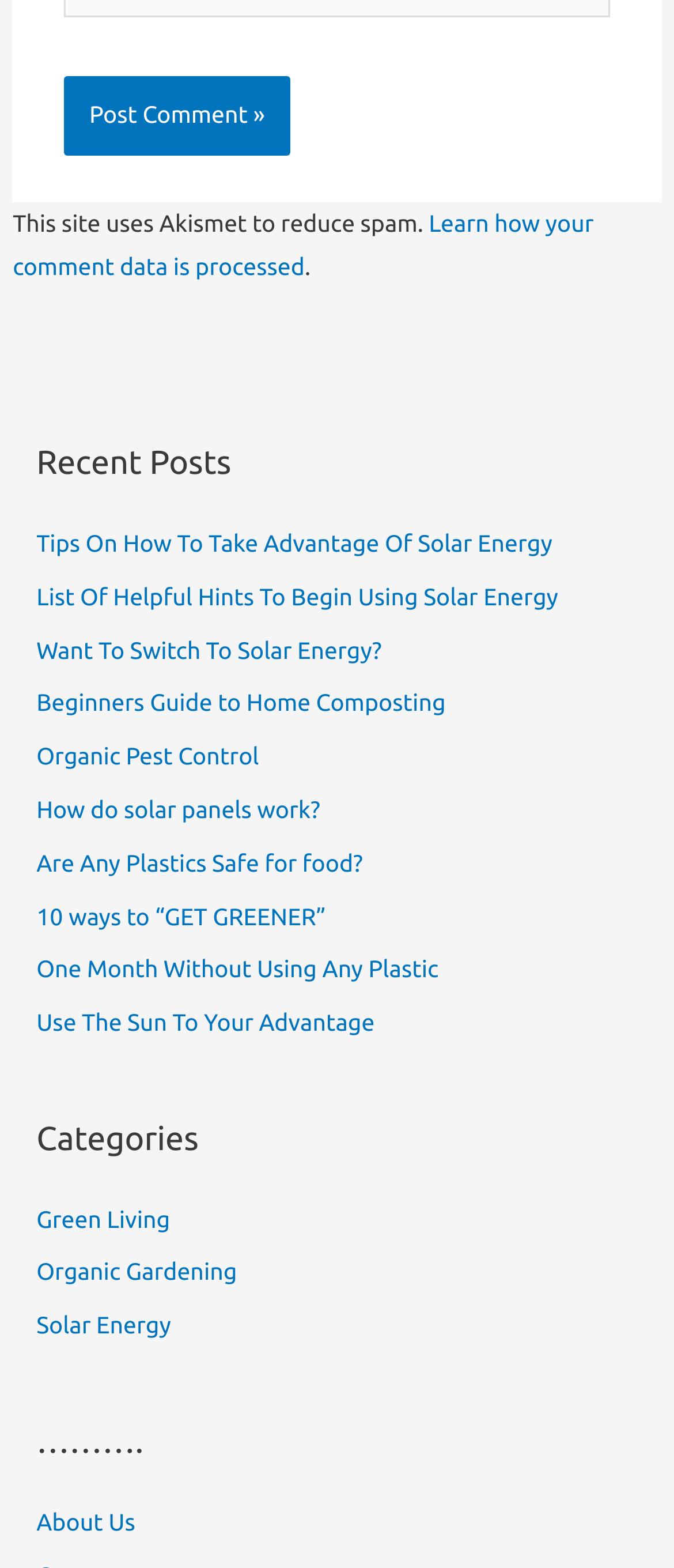Locate the bounding box coordinates of the area that needs to be clicked to fulfill the following instruction: "Post a comment". The coordinates should be in the format of four float numbers between 0 and 1, namely [left, top, right, bottom].

[0.094, 0.049, 0.432, 0.099]